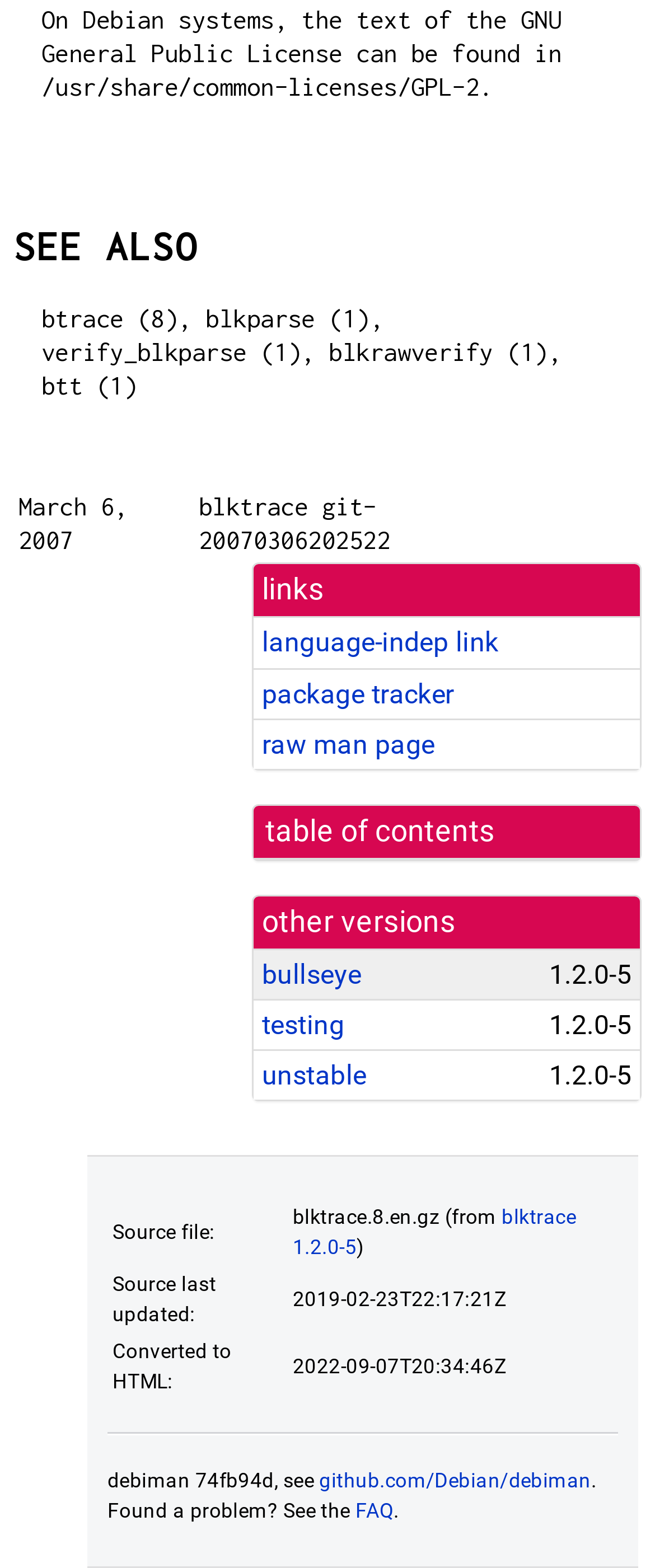Identify the bounding box coordinates of the region that needs to be clicked to carry out this instruction: "click on the 'language-indep link' link". Provide these coordinates as four float numbers ranging from 0 to 1, i.e., [left, top, right, bottom].

[0.4, 0.4, 0.761, 0.42]